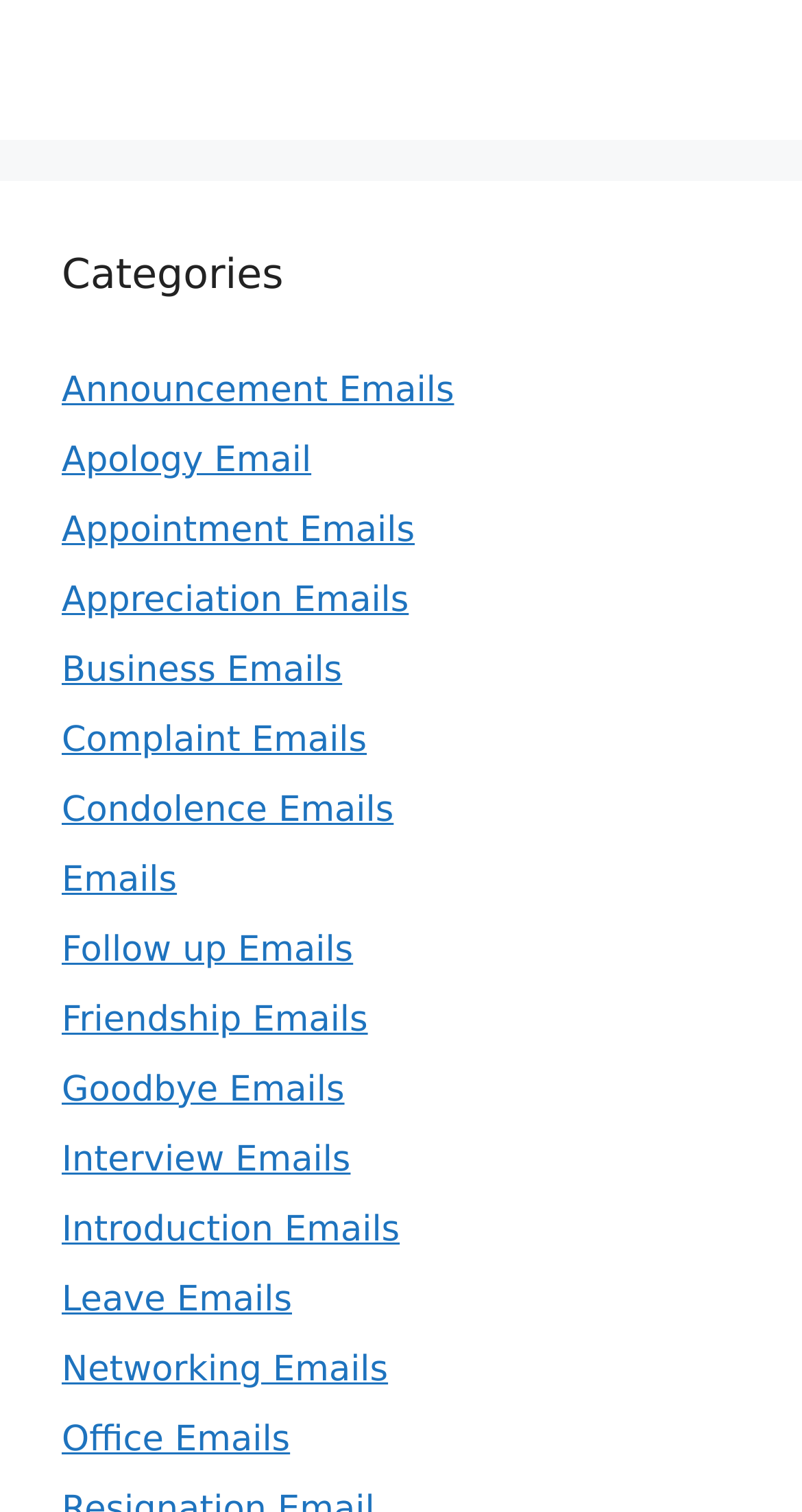Please find and report the bounding box coordinates of the element to click in order to perform the following action: "Read office emails". The coordinates should be expressed as four float numbers between 0 and 1, in the format [left, top, right, bottom].

[0.077, 0.938, 0.362, 0.966]